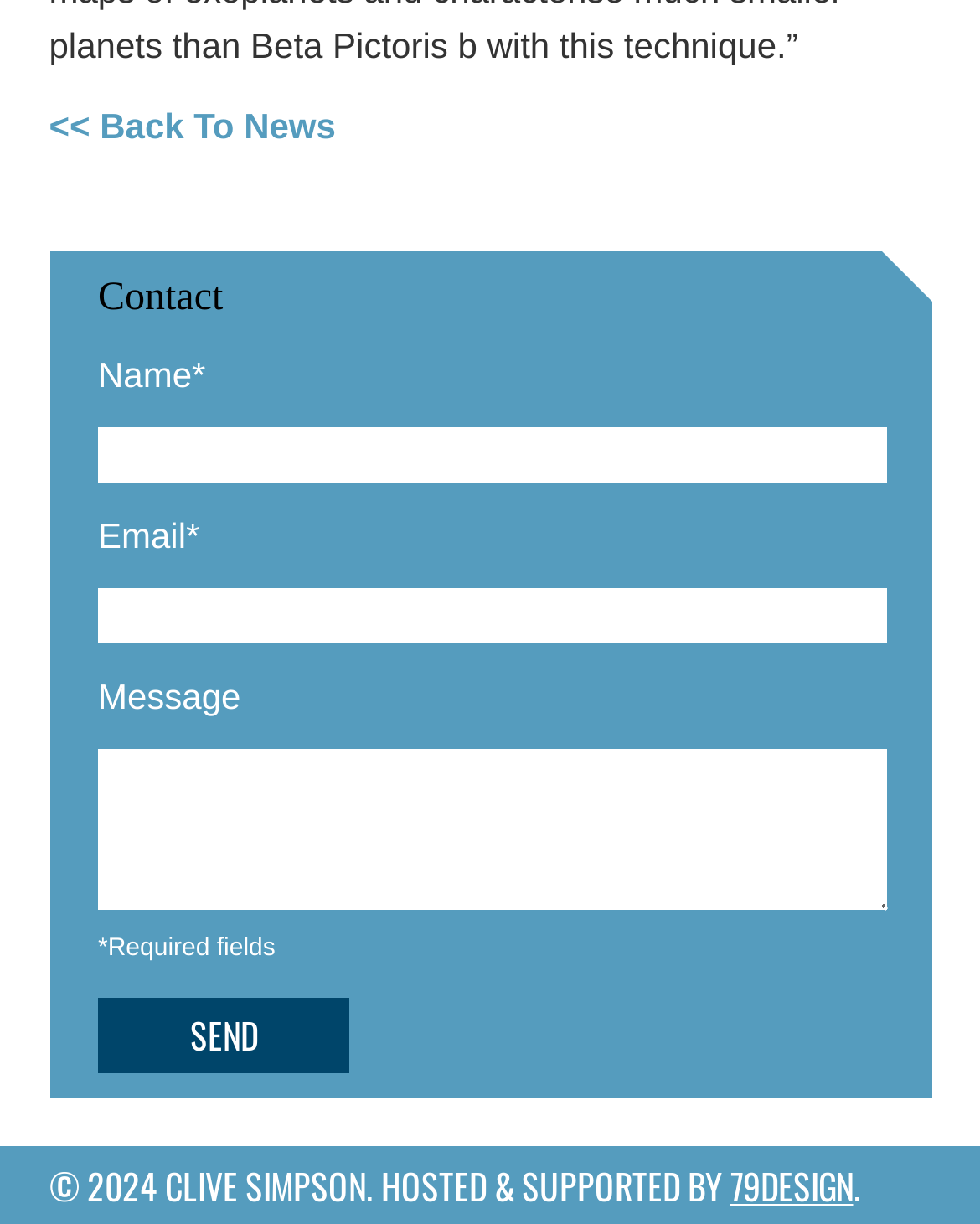What is the copyright year of this website?
Please use the visual content to give a single word or phrase answer.

2024